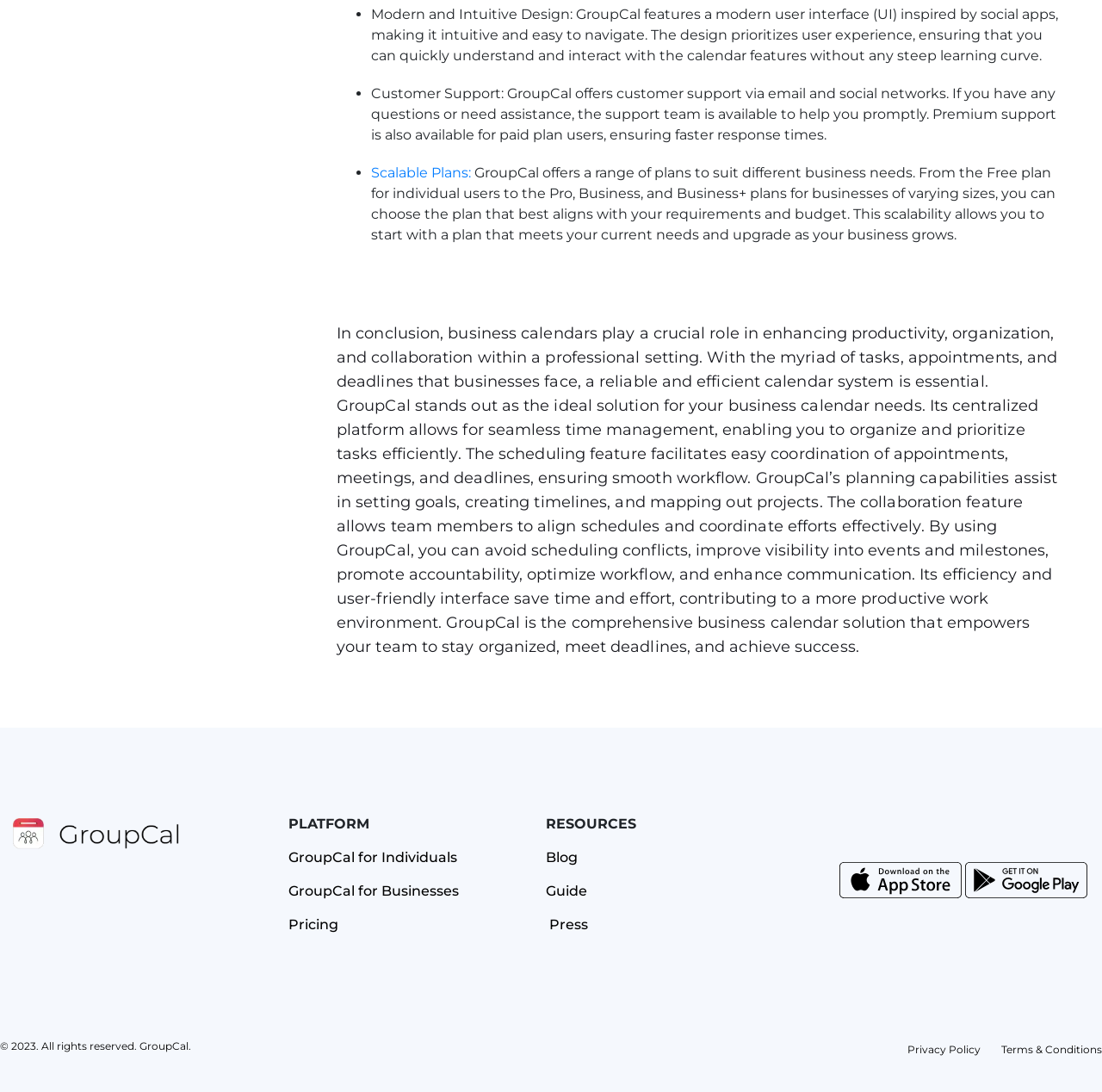Please find and report the bounding box coordinates of the element to click in order to perform the following action: "Click the 'Logo image' link". The coordinates should be expressed as four float numbers between 0 and 1, in the format [left, top, right, bottom].

[0.012, 0.745, 0.238, 0.783]